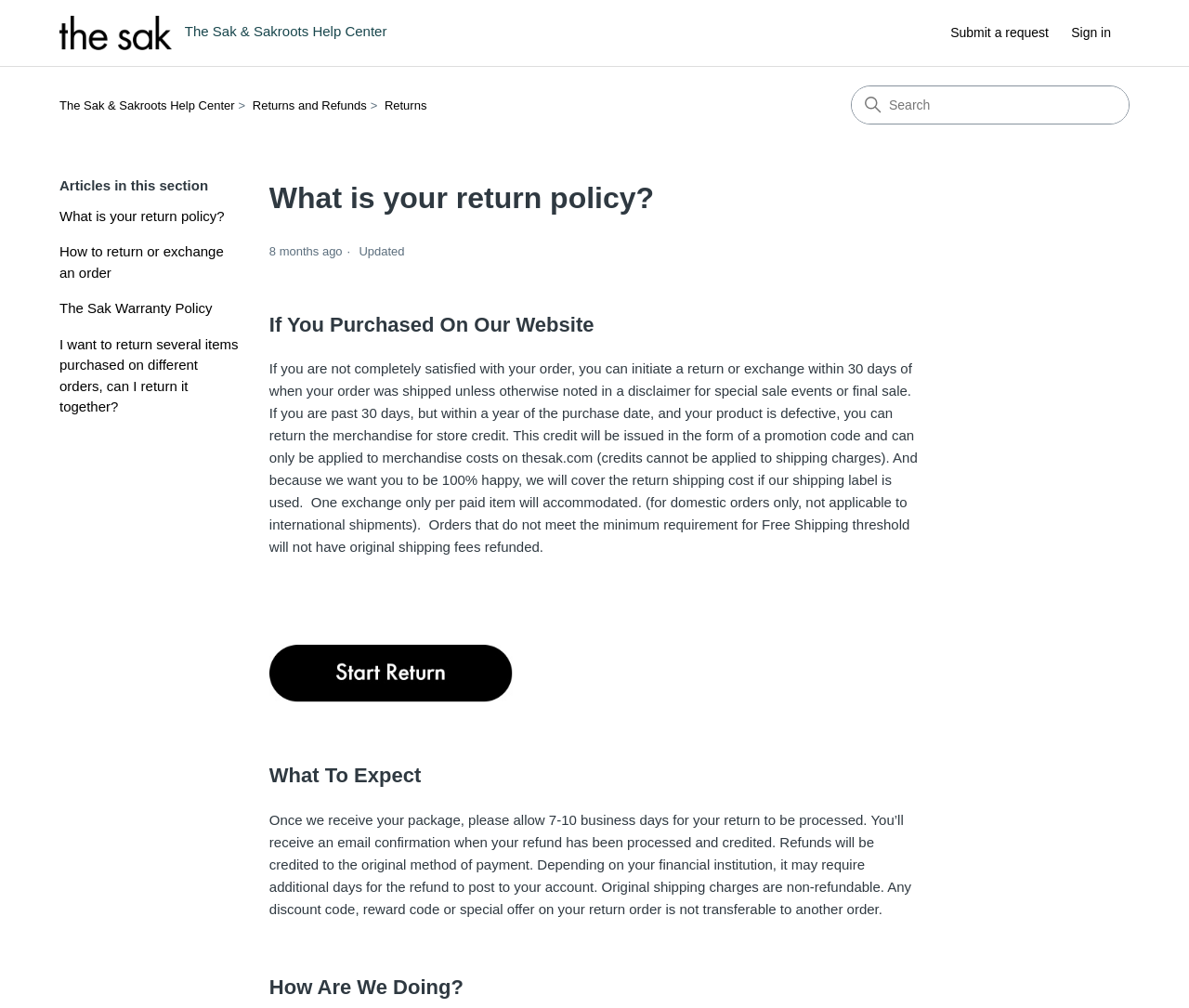Please determine the bounding box coordinates of the element to click in order to execute the following instruction: "Click on Y Panda Corona Gorda". The coordinates should be four float numbers between 0 and 1, specified as [left, top, right, bottom].

None